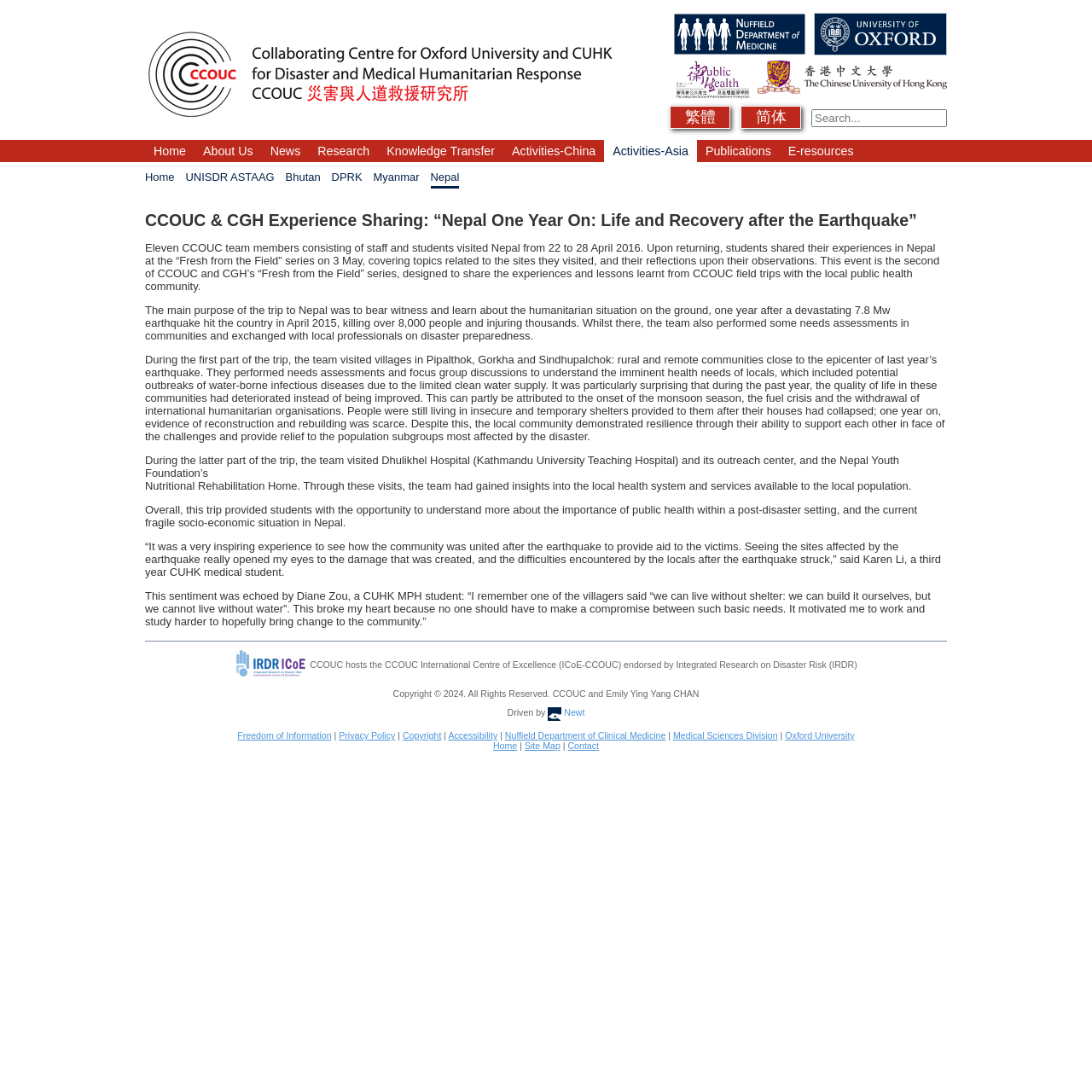Please reply to the following question with a single word or a short phrase:
What is the purpose of the trip to Nepal?

To bear witness and learn about the humanitarian situation